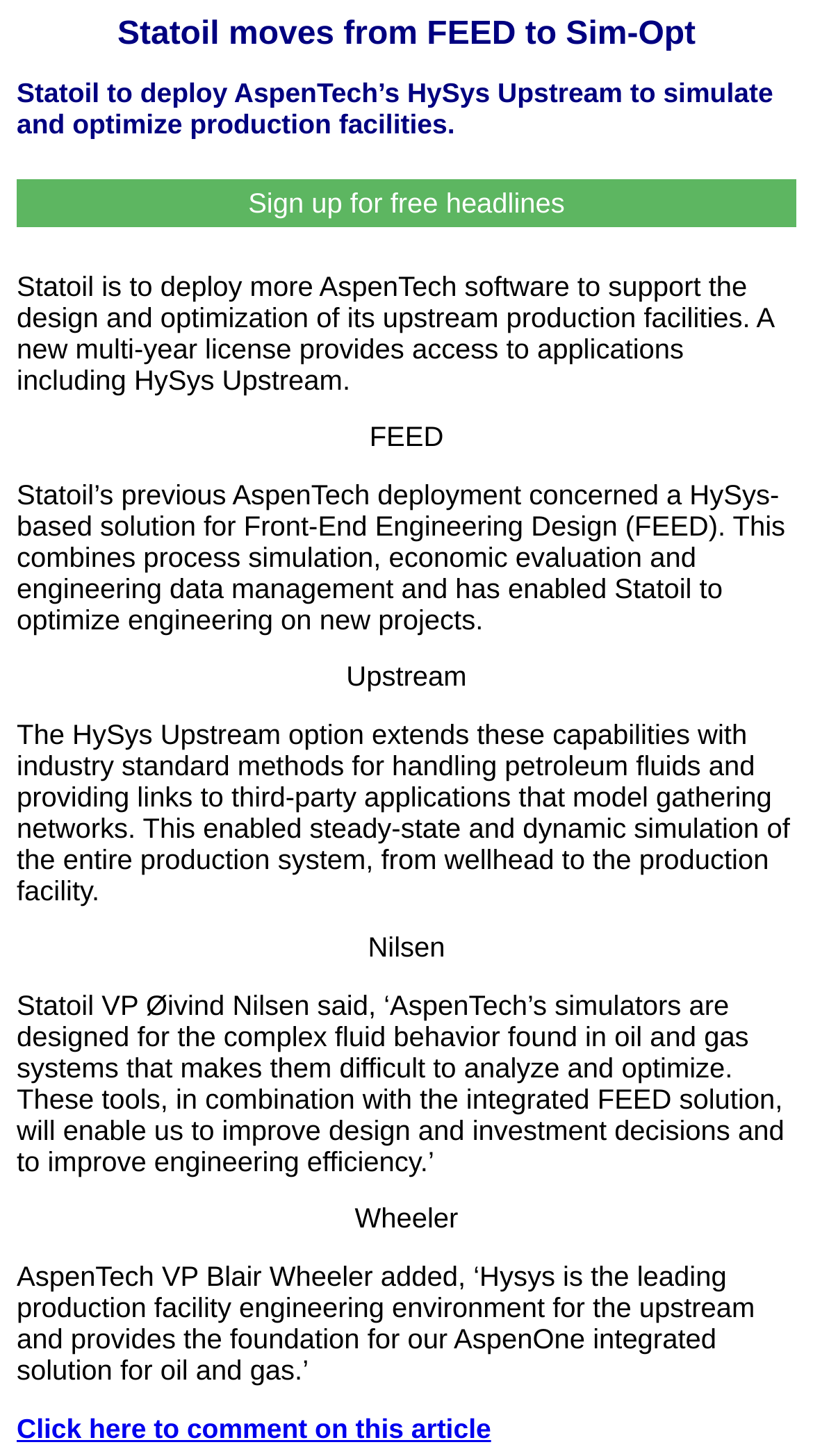Return the bounding box coordinates of the UI element that corresponds to this description: "Sign up for free headlines". The coordinates must be given as four float numbers in the range of 0 and 1, [left, top, right, bottom].

[0.021, 0.122, 0.979, 0.155]